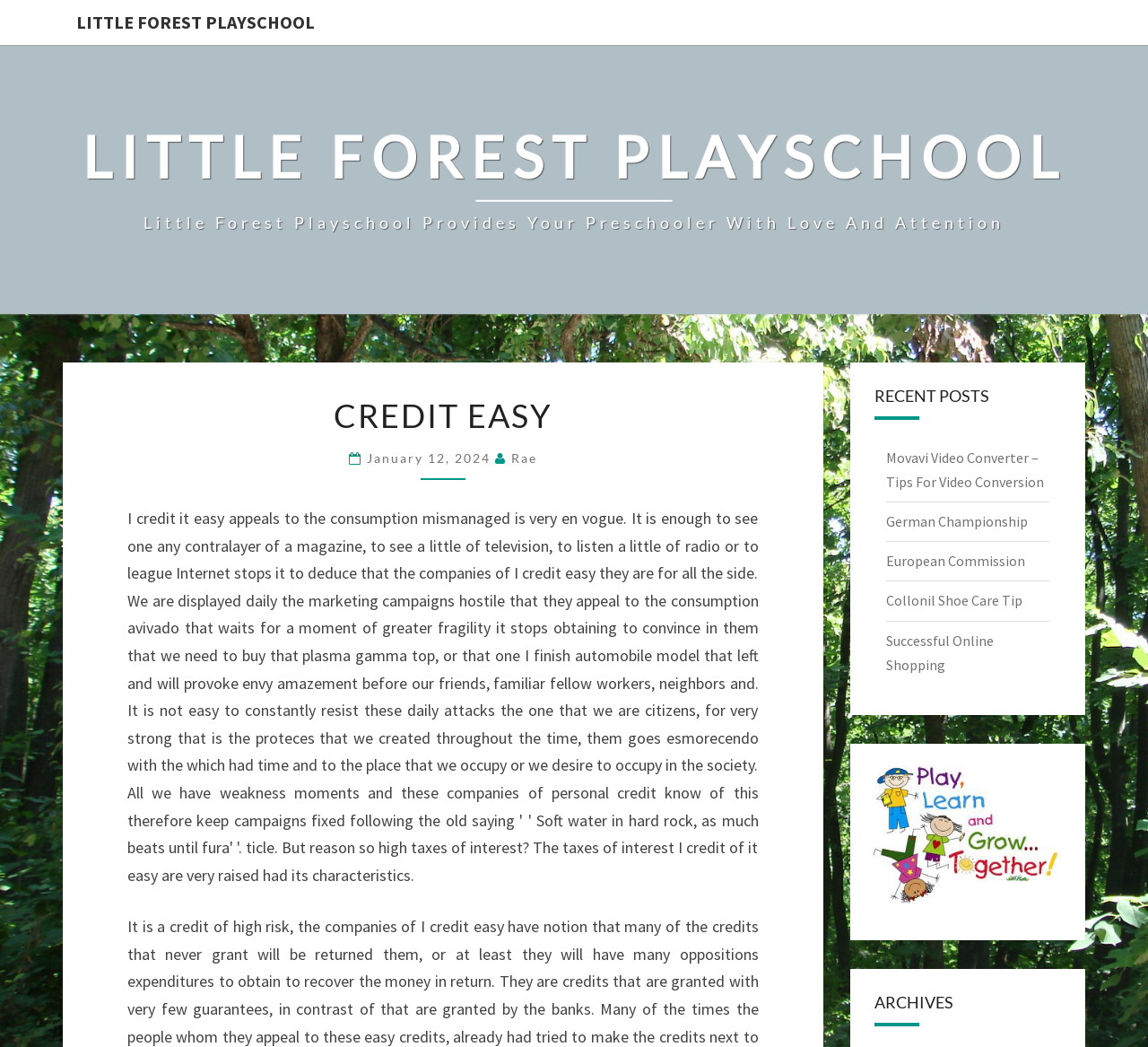Please extract the webpage's main title and generate its text content.

LITTLE FOREST PLAYSCHOOL